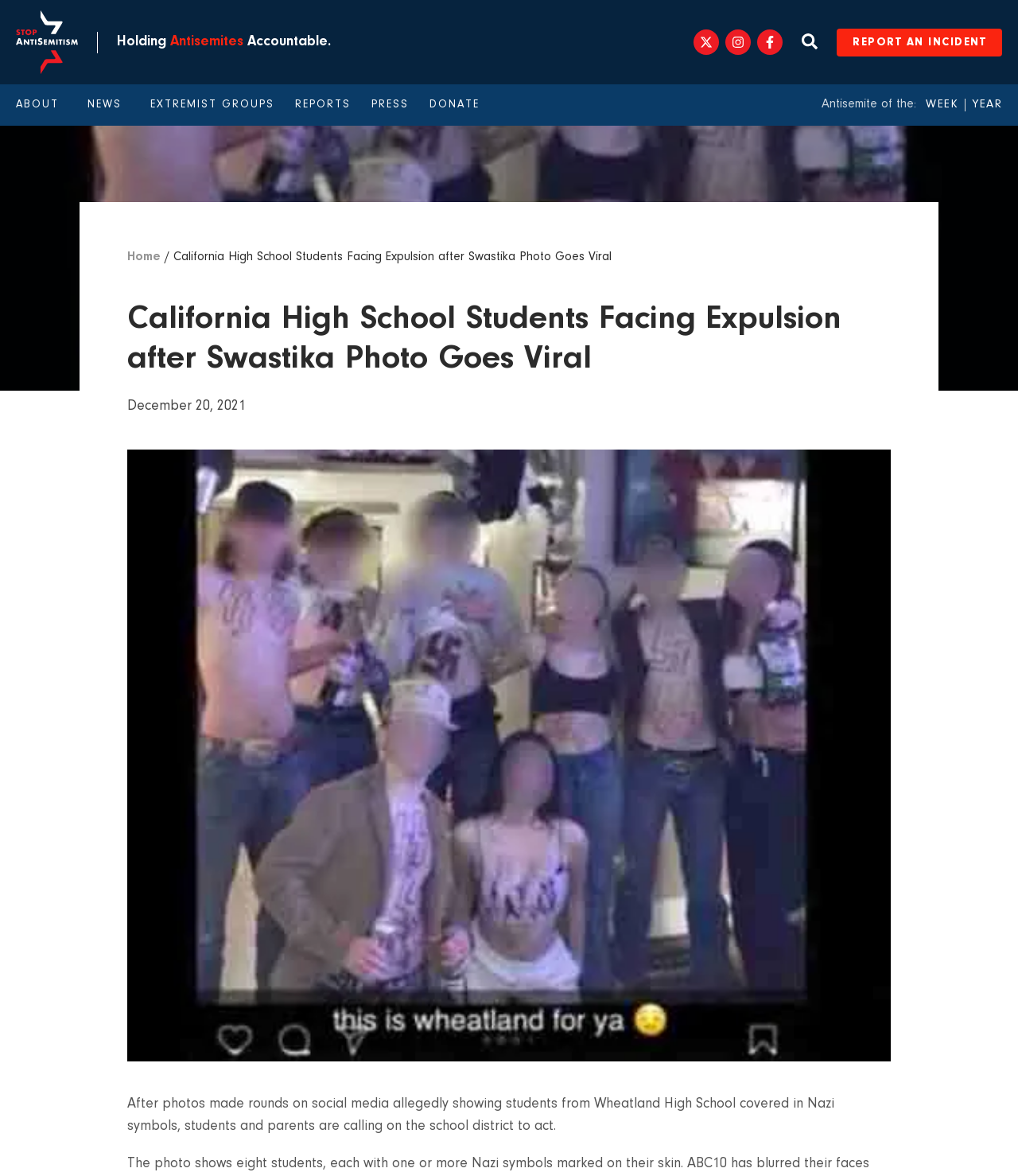Please specify the bounding box coordinates of the region to click in order to perform the following instruction: "View the 'NEWS' section".

[0.086, 0.085, 0.127, 0.094]